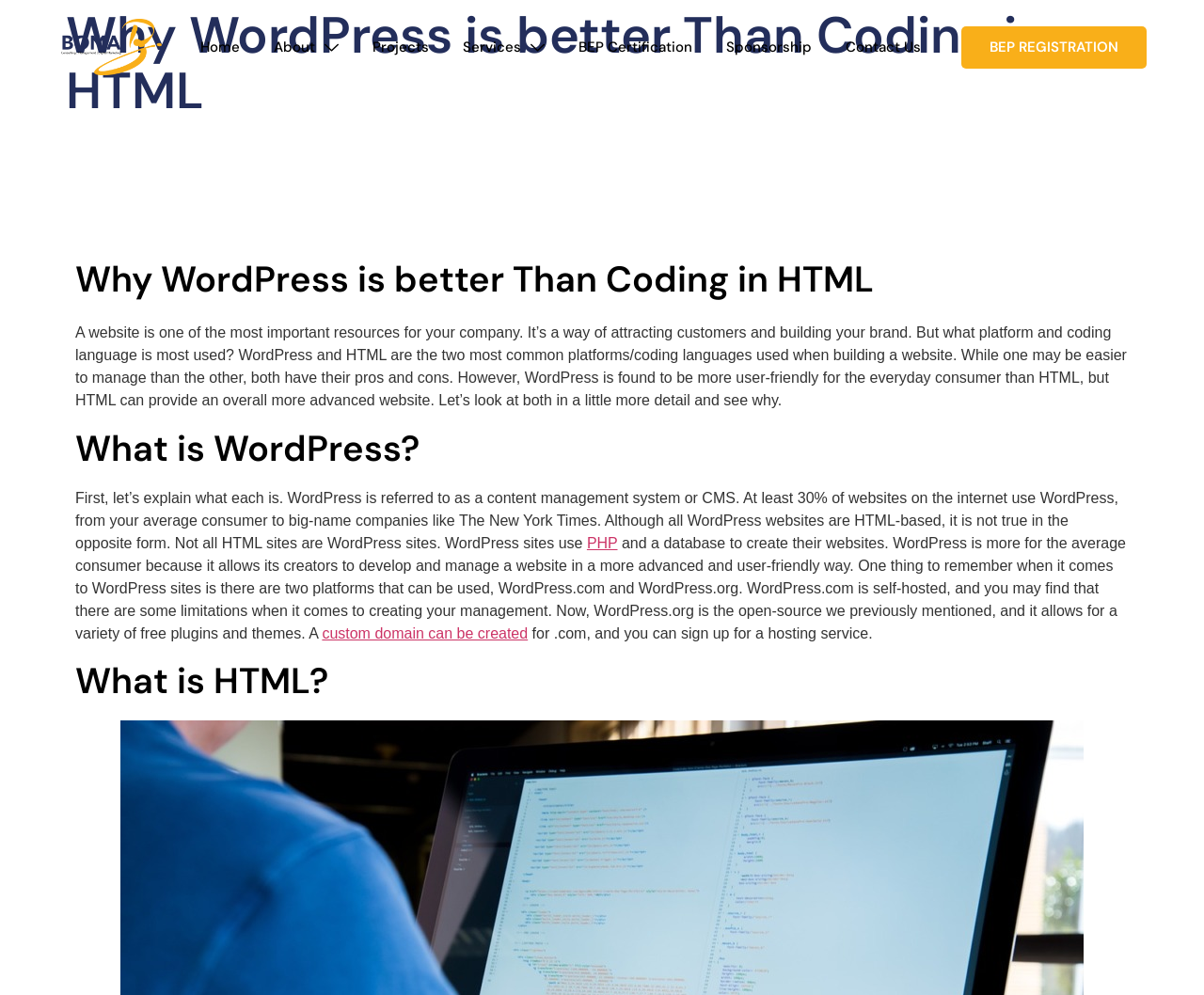What is HTML used for?
Examine the image and provide an in-depth answer to the question.

HTML is used for building websites, as mentioned in the text. It is a coding language that provides an overall more advanced website compared to WordPress, although it may be more difficult to manage for the everyday consumer.